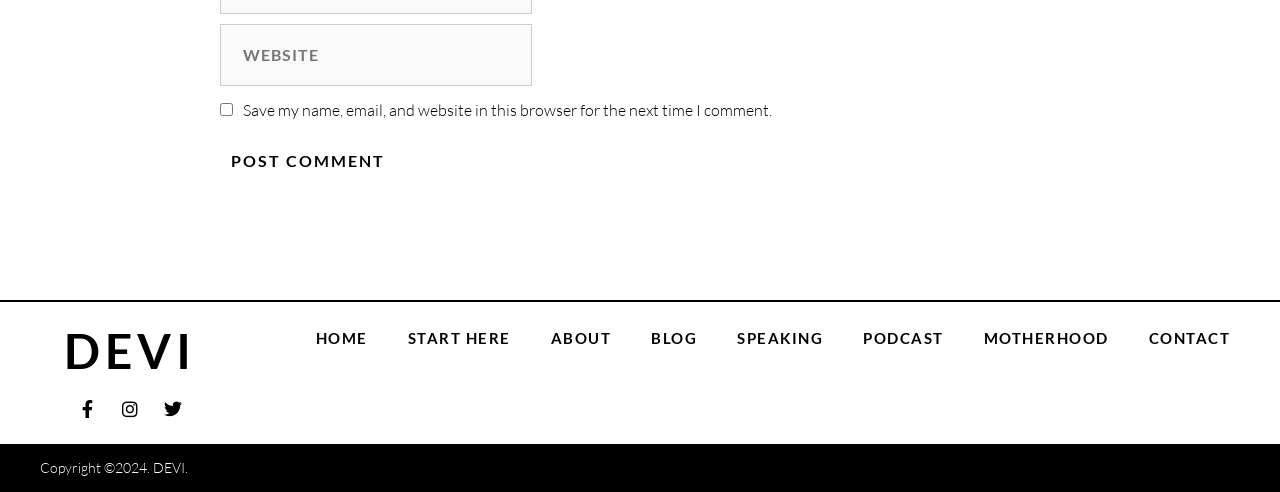Please pinpoint the bounding box coordinates for the region I should click to adhere to this instruction: "Enter website".

[0.172, 0.049, 0.416, 0.175]